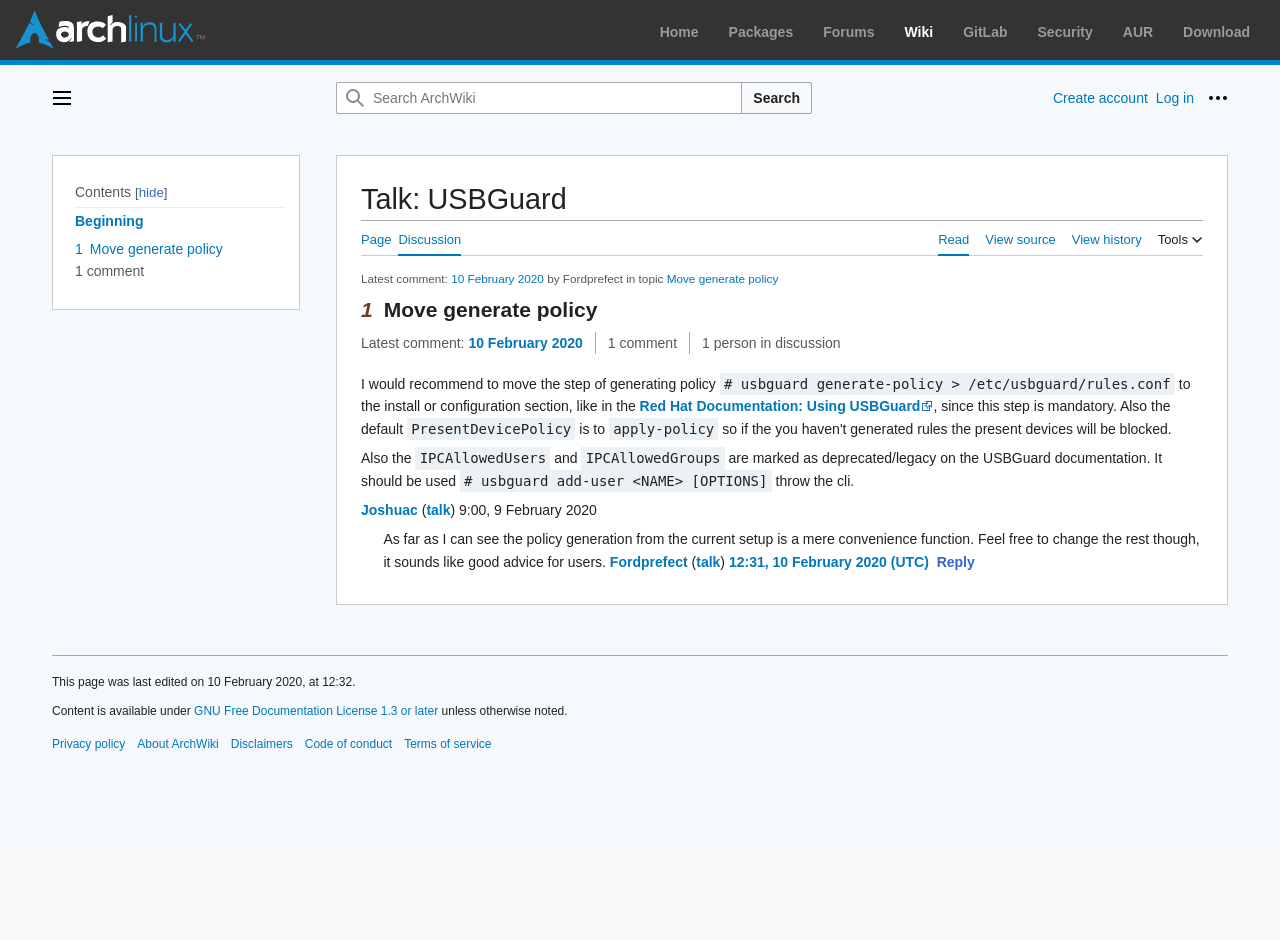Identify and provide the bounding box coordinates of the UI element described: "Log in". The coordinates should be formatted as [left, top, right, bottom], with each number being a float between 0 and 1.

[0.903, 0.096, 0.933, 0.113]